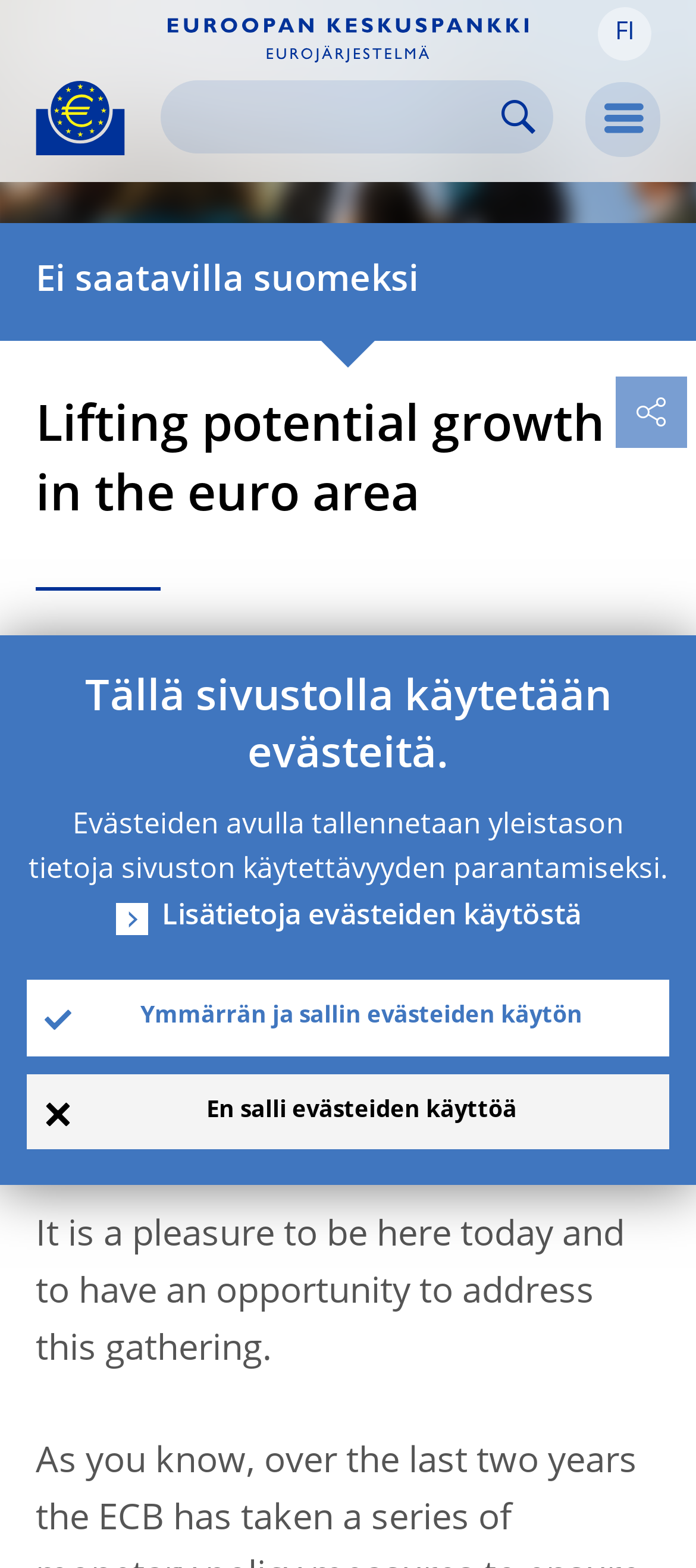What is the title of the speech?
Answer with a single word or phrase by referring to the visual content.

Lifting potential growth in the euro area